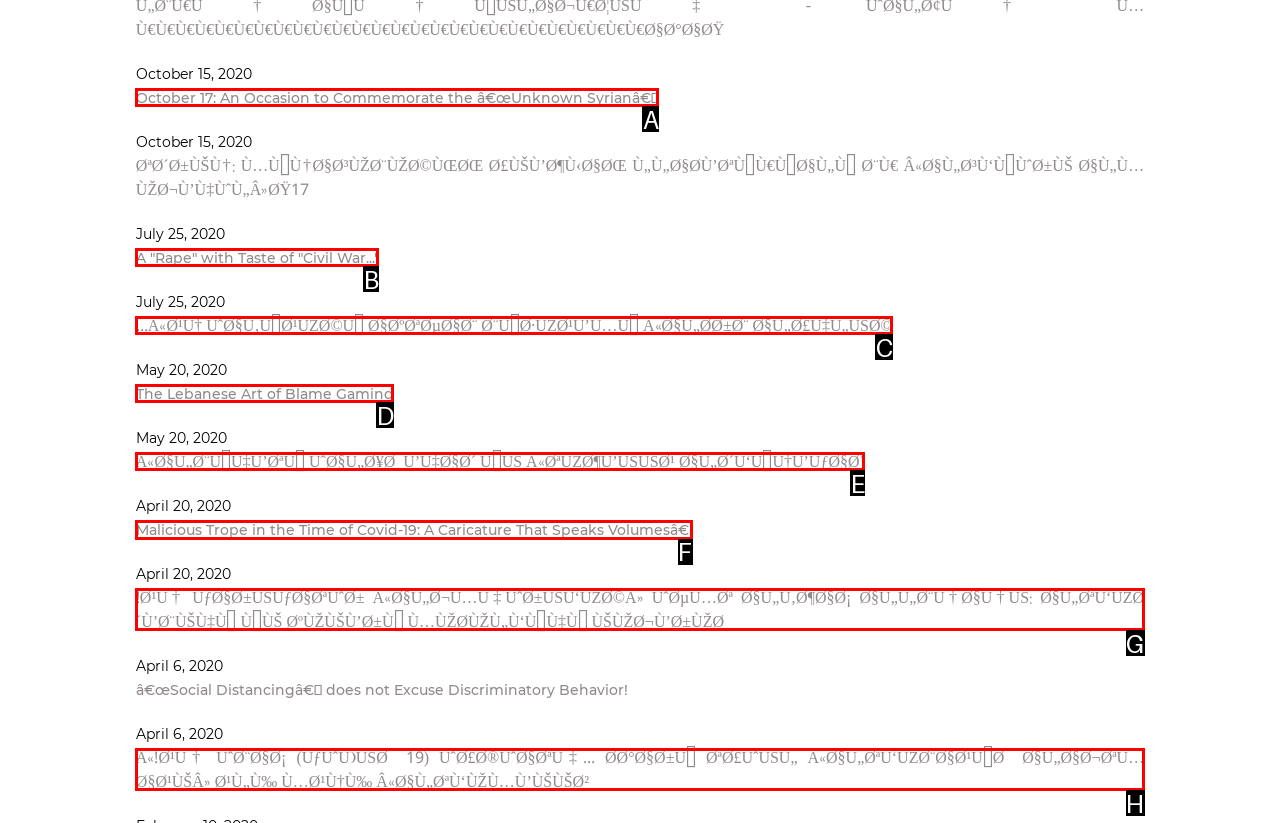Find the appropriate UI element to complete the task: Open the link 'Malicious Trope in the Time of Covid-19: A Caricature That Speaks Volumesâ€¦'. Indicate your choice by providing the letter of the element.

F